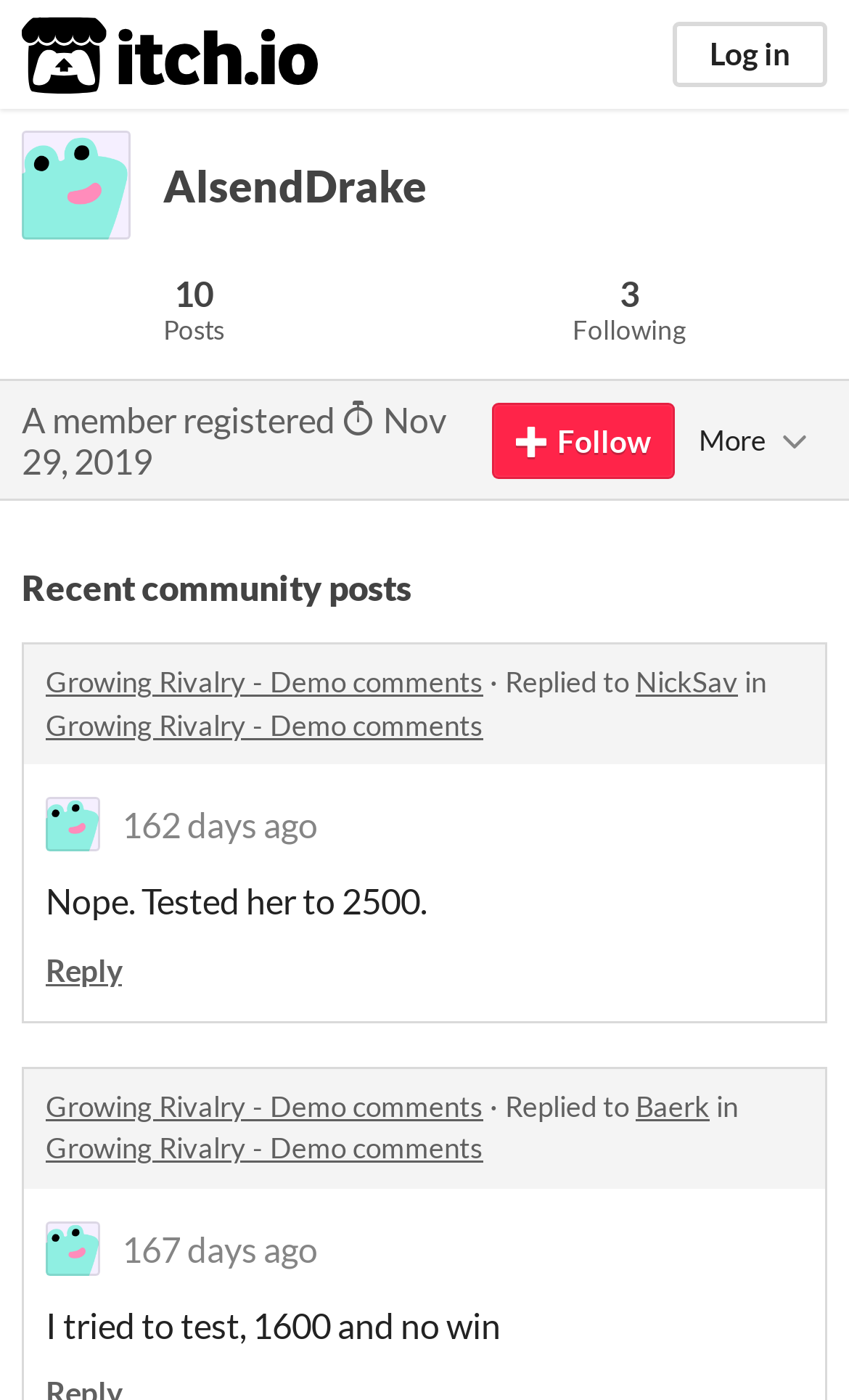Offer an extensive depiction of the webpage and its key elements.

The webpage appears to be a user profile page on the itch.io platform. At the top left, there is an itch.io logo and title, which is also a link. To the right of the logo, there is a "Log in" link. 

Below the logo, the user's name "AlsendDrake" is displayed in a heading, accompanied by some statistics, including the number of posts (10) and the number of users they are following (3). 

A brief description of the user is provided, stating that they are a member who registered on November 29, 2019. There are also "Follow" and "More" buttons available. 

The main content of the page is a list of recent community posts, with each post displaying the title, a brief description, and the date posted. There are three posts visible on the page, each with a reply from a different user. The posts are from a discussion about a game called "Growing Rivalry - Demo comments". The dates of the posts are also provided, with the most recent one being 162 days ago and the oldest one being 167 days ago.